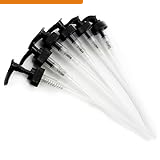Explain what is happening in the image with elaborate details.

The image features a set of six black replacement pump dispensers designed for use with soap dispensers and lotion bottles. These pumps come equipped with long dip tubes, which can be trimmed to fit various bottle sizes, including standard 8 oz and 16 oz Boston round bottles. They are made from durable polypropylene plastic, ensuring BPA-free usage and longevity. This product is highlighted as a "Bestseller No. 1" in the category of reusable candle making supplies, emphasizing eco-friendliness and multi-use capabilities, making them ideal for dispensing not just liquids like soap and lotion, but also hair care products, sanitizers, and even syrup. This selection is part of a wider effort to promote sustainability and reduce the reliance on single-use products.